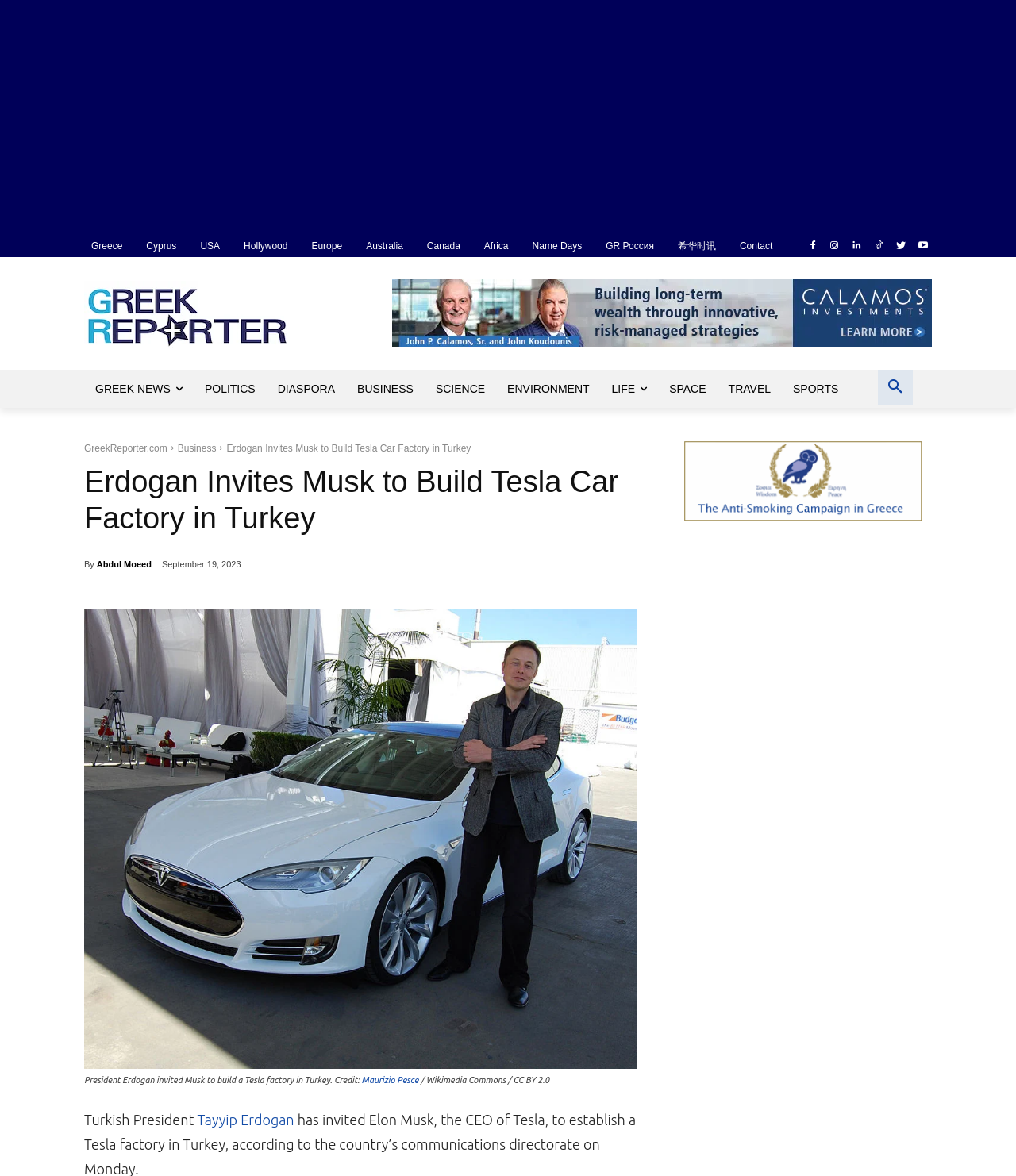What is the name of the Turkish President?
Please provide a comprehensive answer based on the details in the screenshot.

I found the answer by looking at the text content of the webpage, specifically the sentence 'Turkish President Tayyip Erdogan has invited Elon Musk...' which mentions the name of the Turkish President.